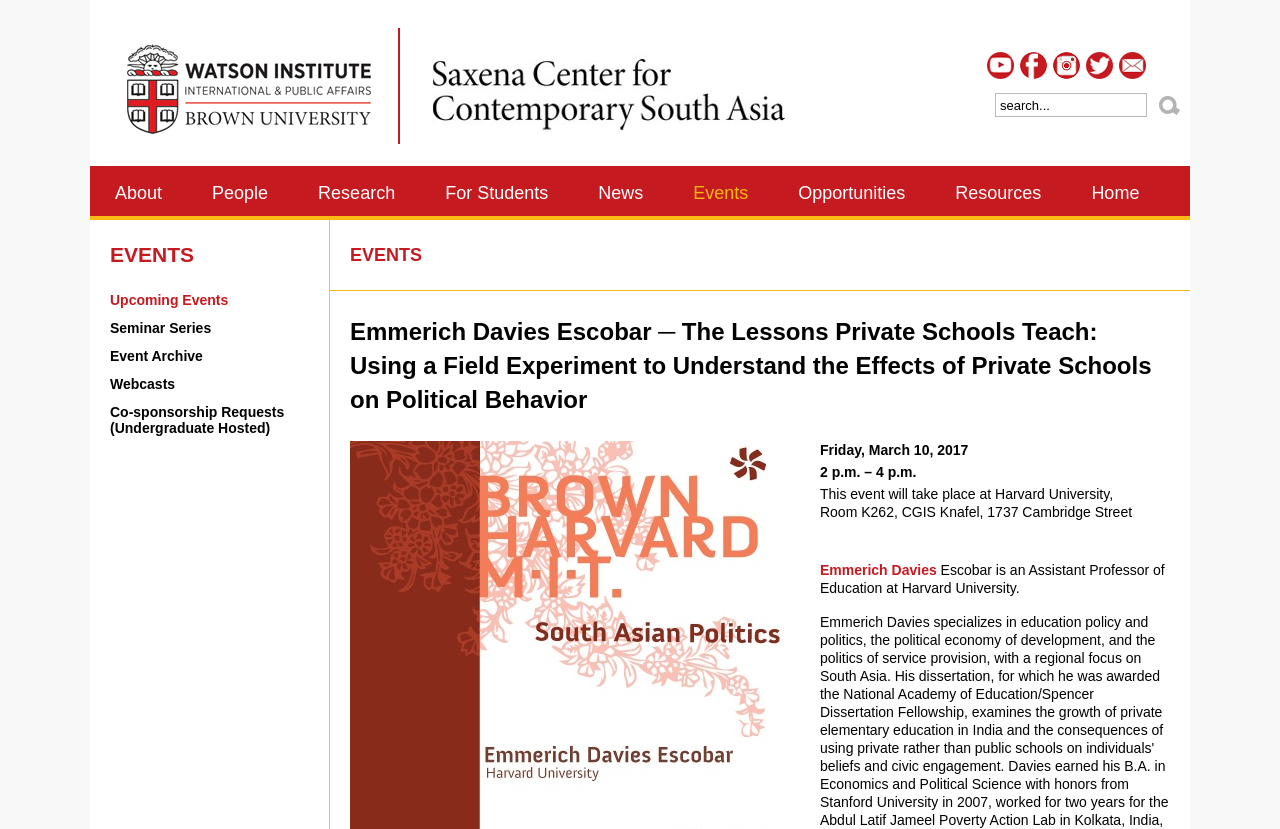Identify the bounding box coordinates of the area you need to click to perform the following instruction: "Read about Emmerich Davies Escobar's event".

[0.641, 0.678, 0.732, 0.697]